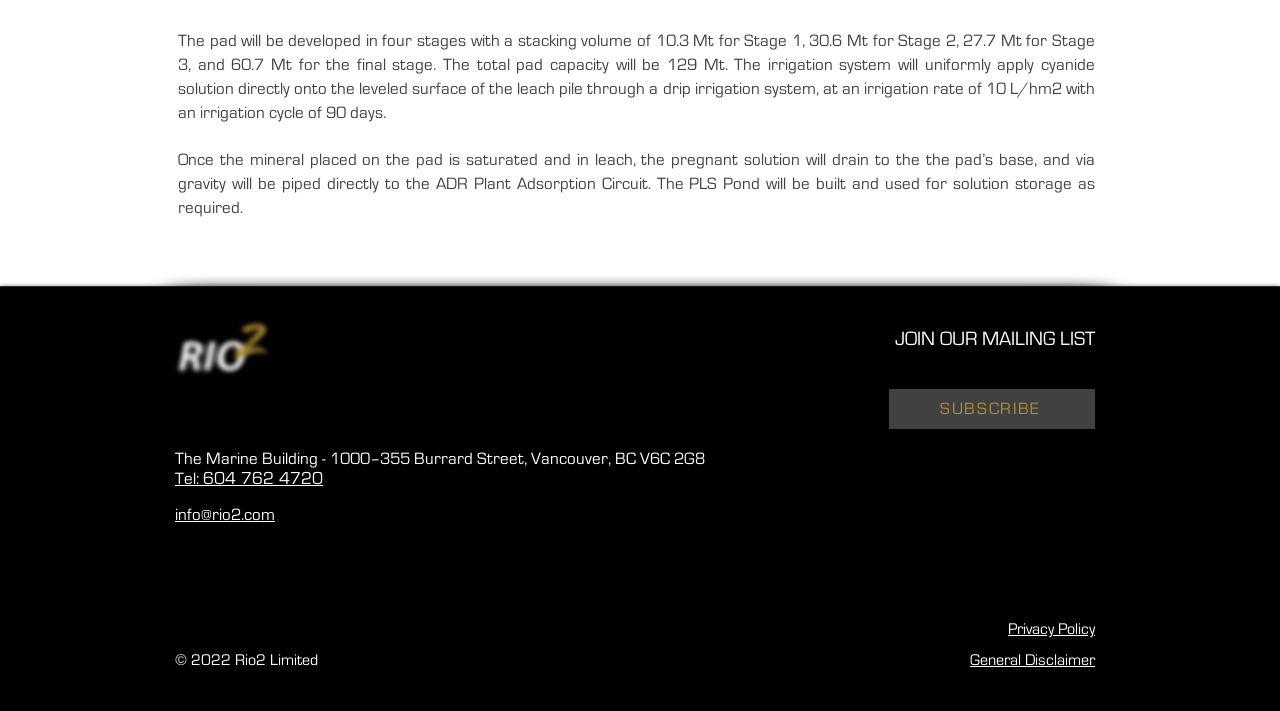What is the purpose of the PLS Pond?
Please answer the question as detailed as possible based on the image.

The purpose of the PLS Pond can be inferred from the second paragraph of text, which states 'The PLS Pond will be built and used for solution storage as required.'